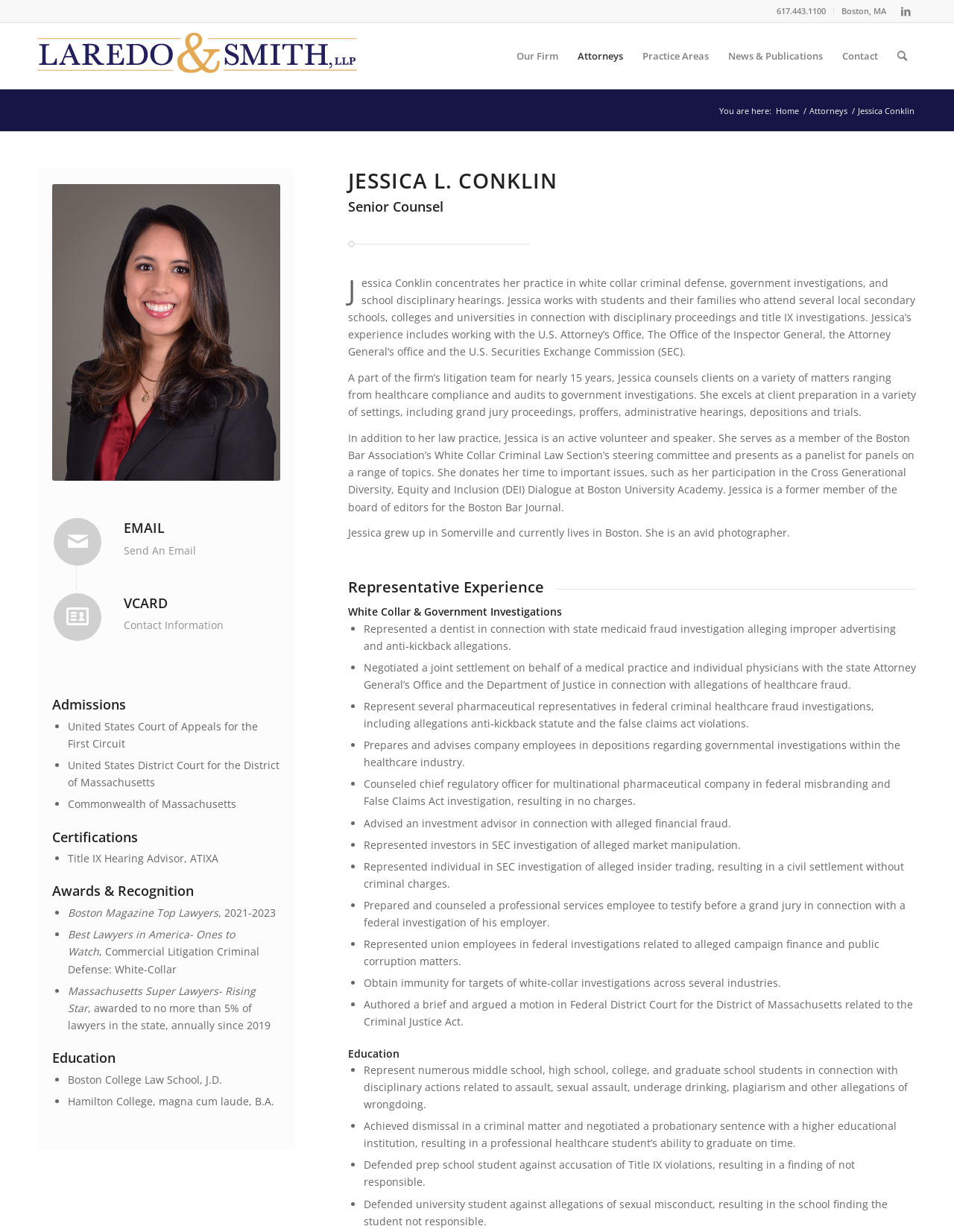Please identify the bounding box coordinates of the element's region that needs to be clicked to fulfill the following instruction: "View Jessica Conklin's email". The bounding box coordinates should consist of four float numbers between 0 and 1, i.e., [left, top, right, bottom].

[0.056, 0.42, 0.106, 0.459]